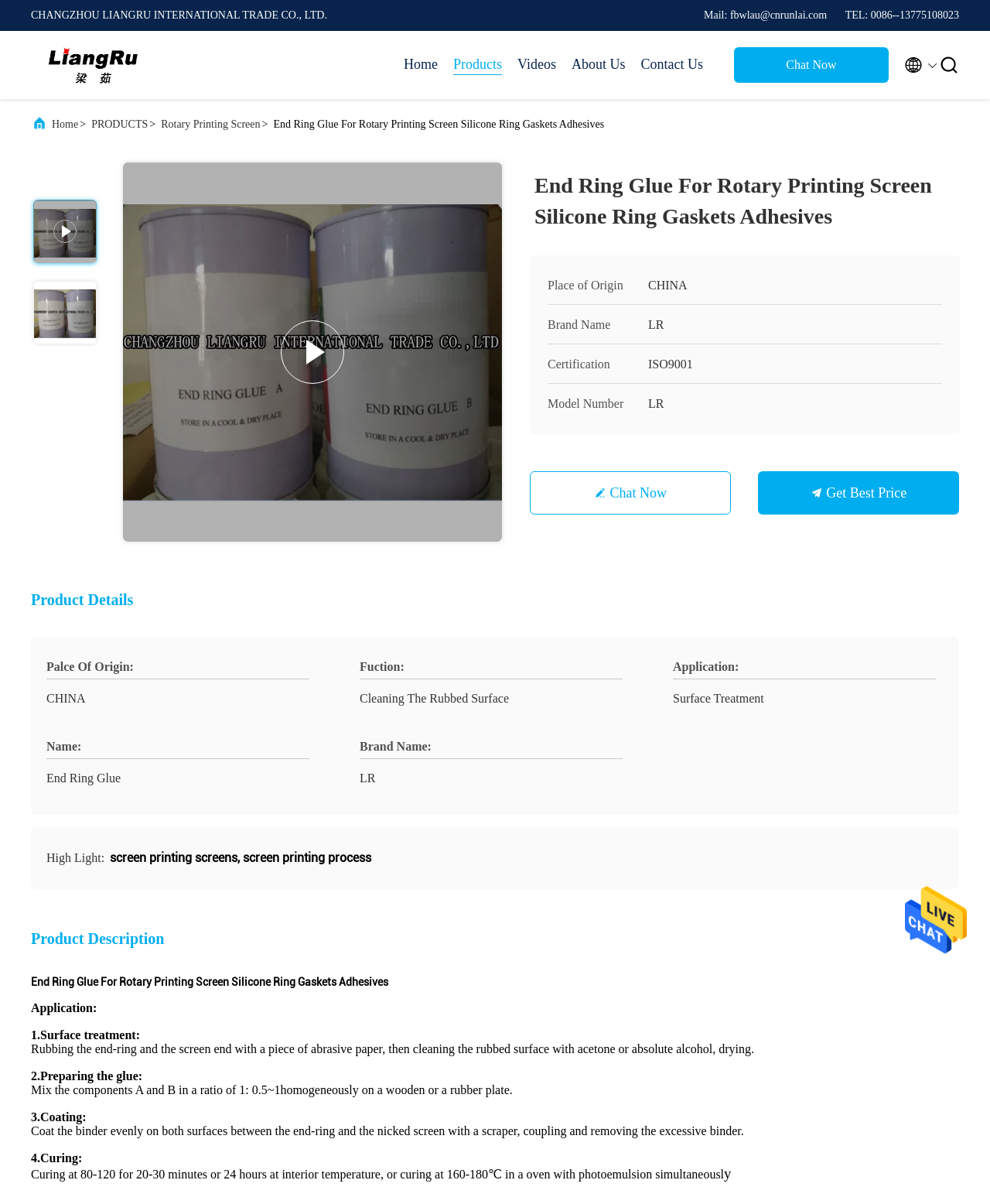Please find and provide the title of the webpage.

End Ring Glue For Rotary Printing Screen Silicone Ring Gaskets Adhesives